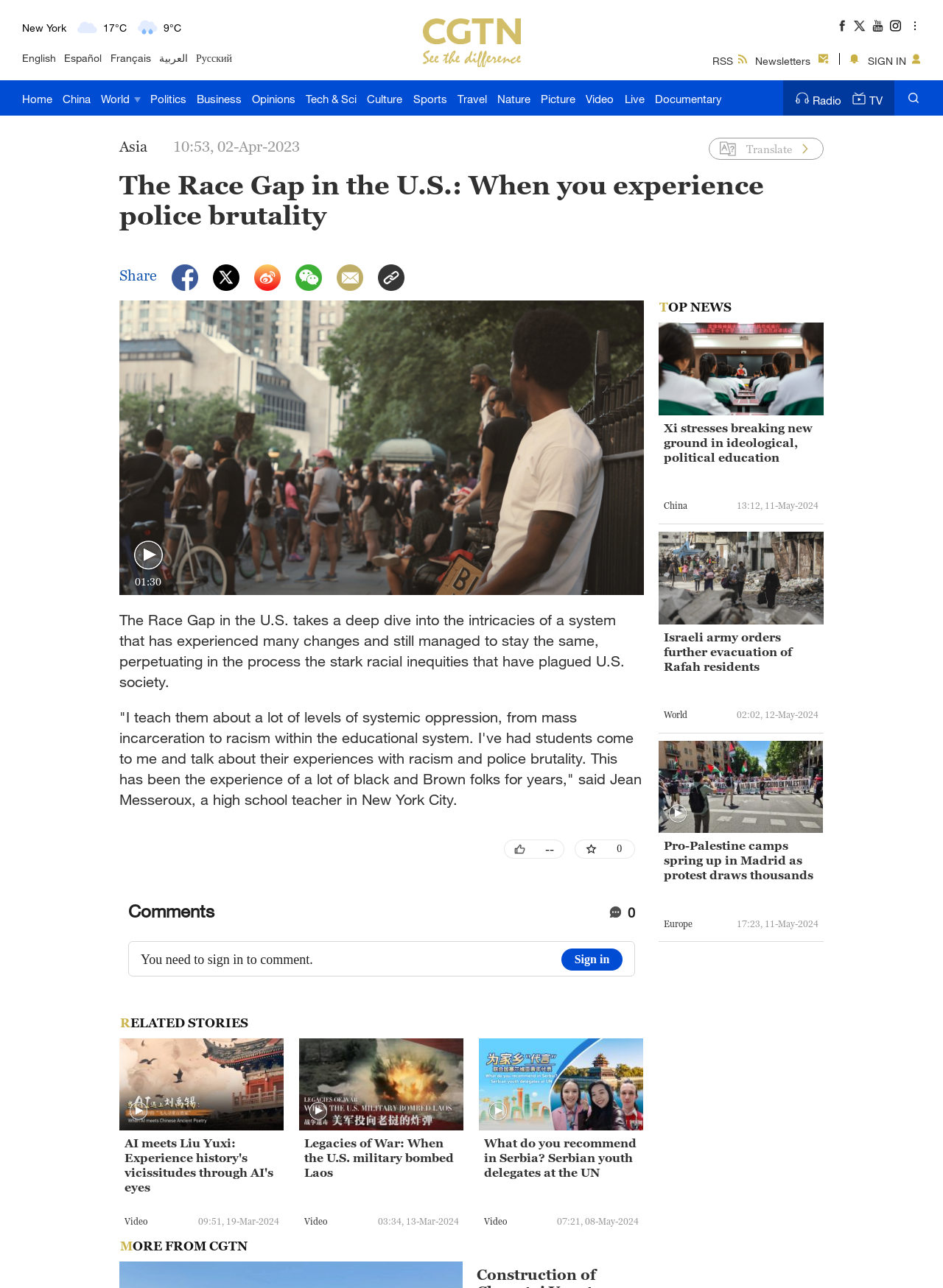Generate a detailed explanation of the webpage's features and information.

The webpage appears to be a news website with a focus on international news and current events. At the top of the page, there is a row of links to different language options, including English, Español, Français, العربية, and Русский. Below this, there is a navigation menu with links to various sections of the website, including Home, China, World, Politics, Business, Opinions, Tech & Sci, Culture, Sports, Travel, Nature, Picture, Video, and Live.

To the right of the navigation menu, there is a section displaying the current weather for several cities around the world, including Nairobi, Bengaluru, New York, Mumbai, Delhi, Hyderabad, and Sydney. Each city is represented by an icon indicating the current weather conditions, such as sunny, cloudy, or rainy, along with the current temperature.

In the main content area of the page, there is a prominent headline "The Race Gap in the U.S." with a subtitle "When you experience police brutality - CGTN". Below this, there is a section with several links to related news articles or stories.

At the bottom of the page, there are several links to additional resources, including RSS and Newsletters, as well as a "SIGN IN" button. There are also several social media links and a copyright notice.